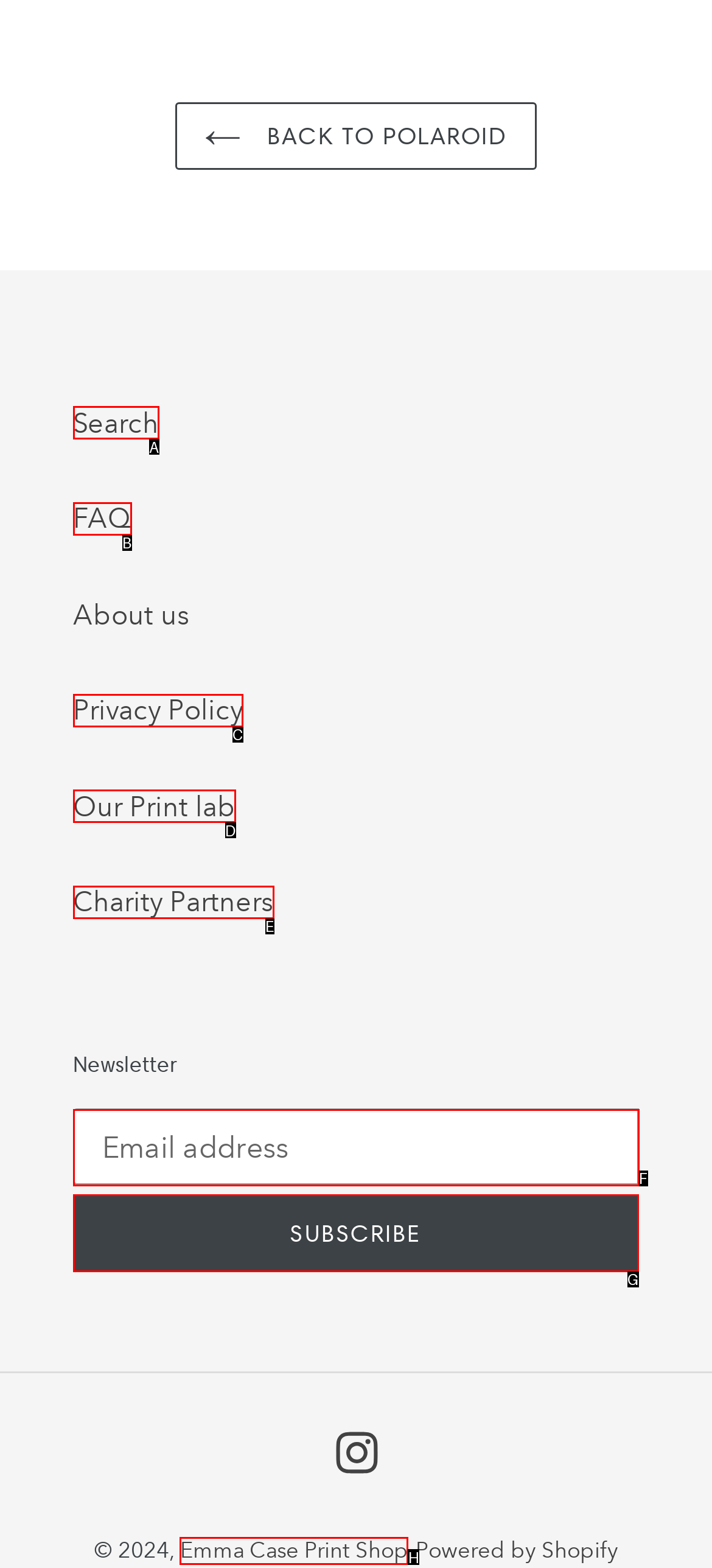Point out the option that needs to be clicked to fulfill the following instruction: subscribe to the newsletter
Answer with the letter of the appropriate choice from the listed options.

G